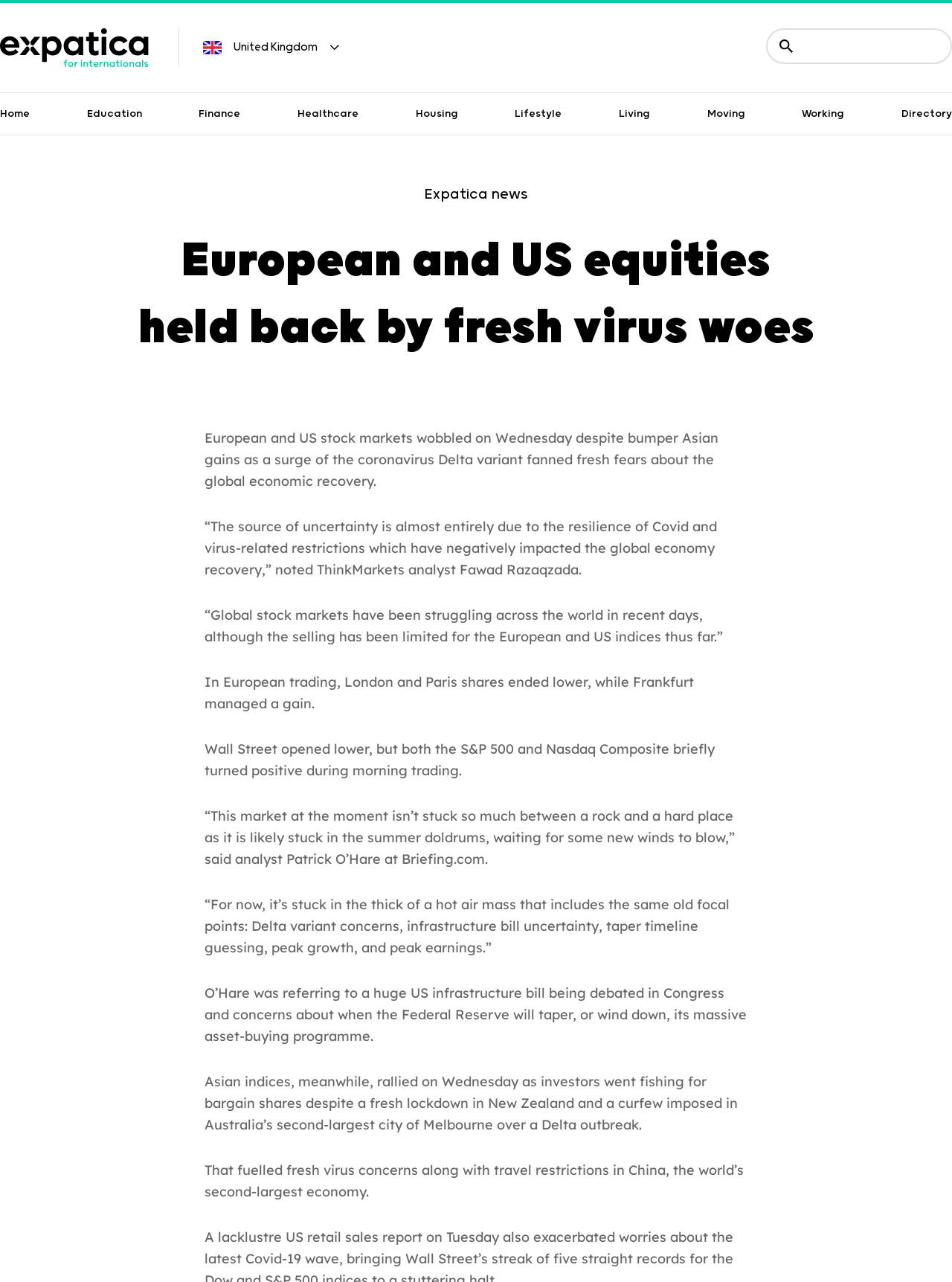Provide the bounding box coordinates of the section that needs to be clicked to accomplish the following instruction: "Click the Expatica link homepage."

[0.0, 0.022, 0.156, 0.052]